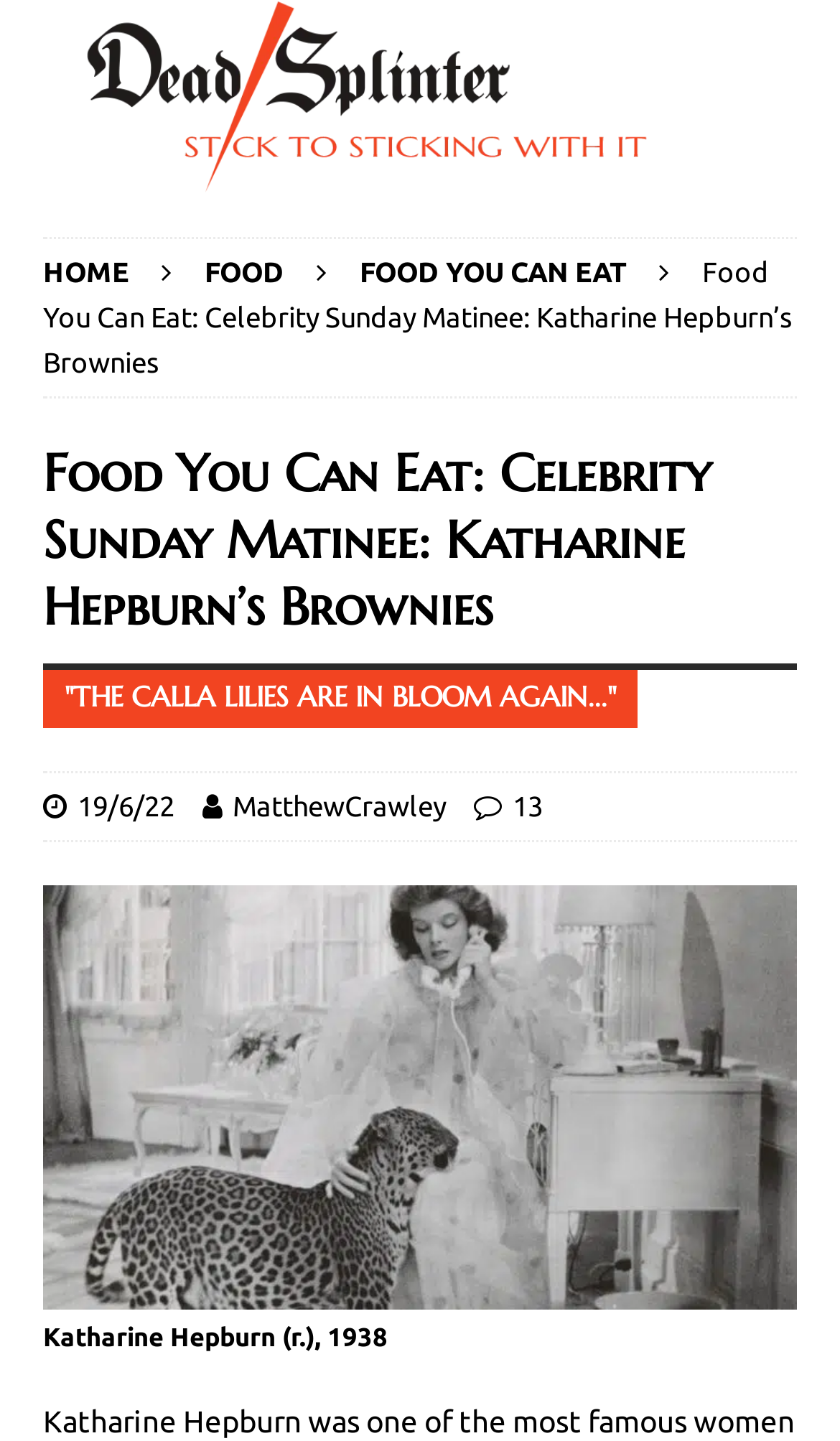Bounding box coordinates are given in the format (top-left x, top-left y, bottom-right x, bottom-right y). All values should be floating point numbers between 0 and 1. Provide the bounding box coordinate for the UI element described as: Food You Can Eat

[0.428, 0.178, 0.746, 0.199]